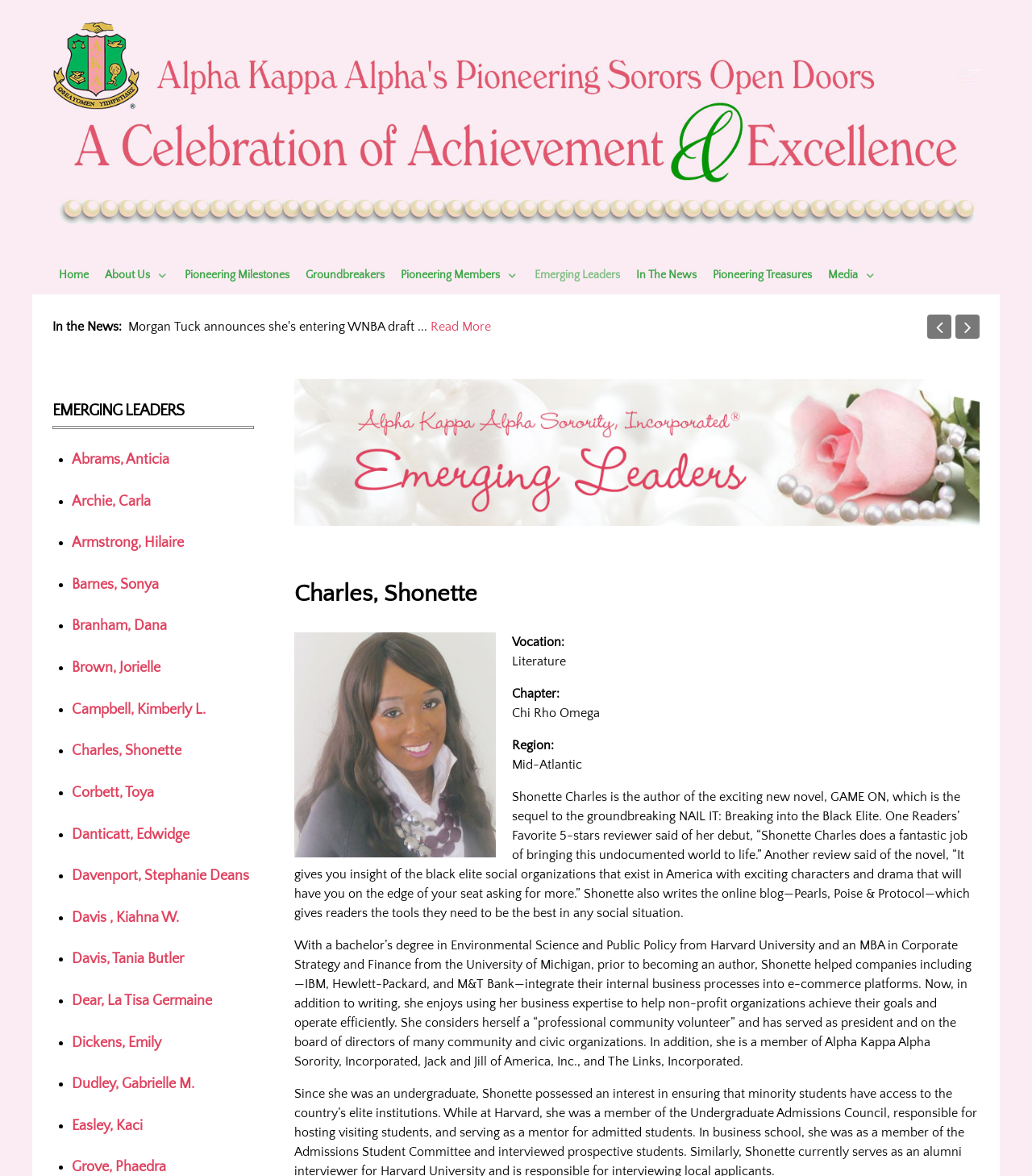What is the name of the first emerging leader listed?
Use the screenshot to answer the question with a single word or phrase.

Abrams, Anticia